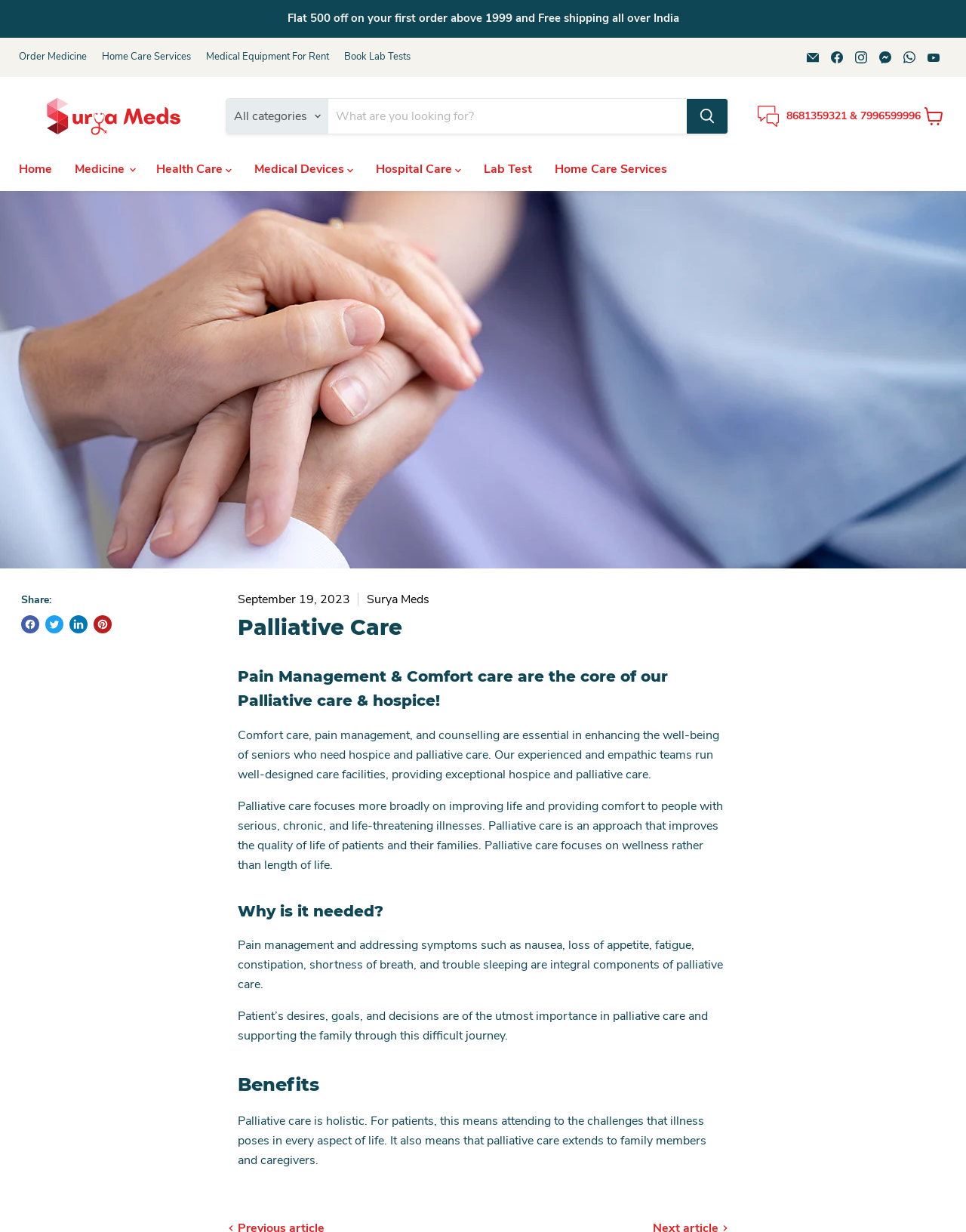Please identify the bounding box coordinates of the clickable area that will allow you to execute the instruction: "Order medicine".

[0.02, 0.042, 0.09, 0.051]